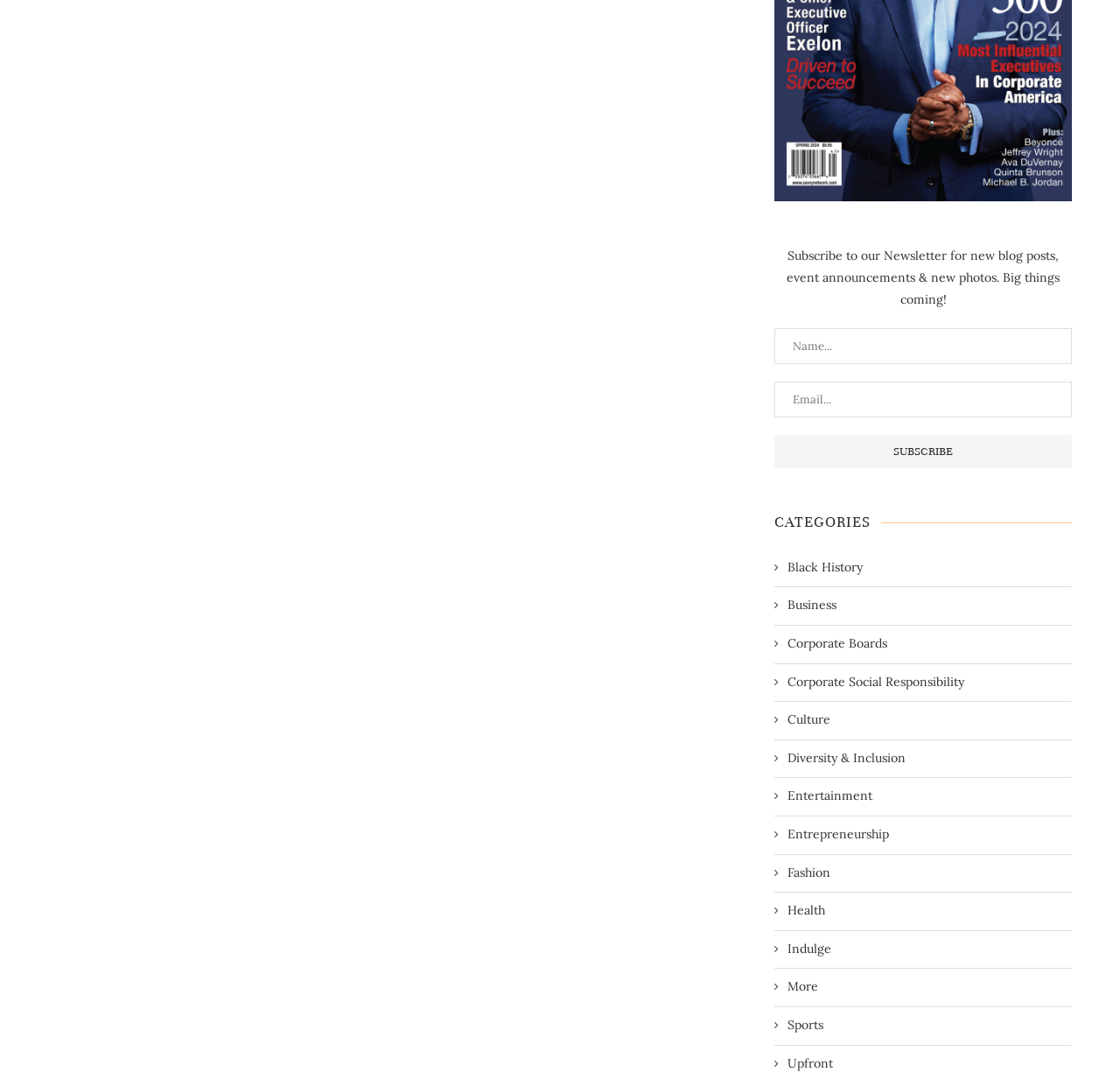What categories are listed on the webpage?
Examine the image and provide an in-depth answer to the question.

The webpage lists multiple categories, including Black History, Business, Corporate Boards, Corporate Social Responsibility, Culture, Diversity & Inclusion, Entertainment, Entrepreneurship, Fashion, Health, Indulge, More, Sports, and Upfront. These categories are listed as links below the 'CATEGORIES' heading.